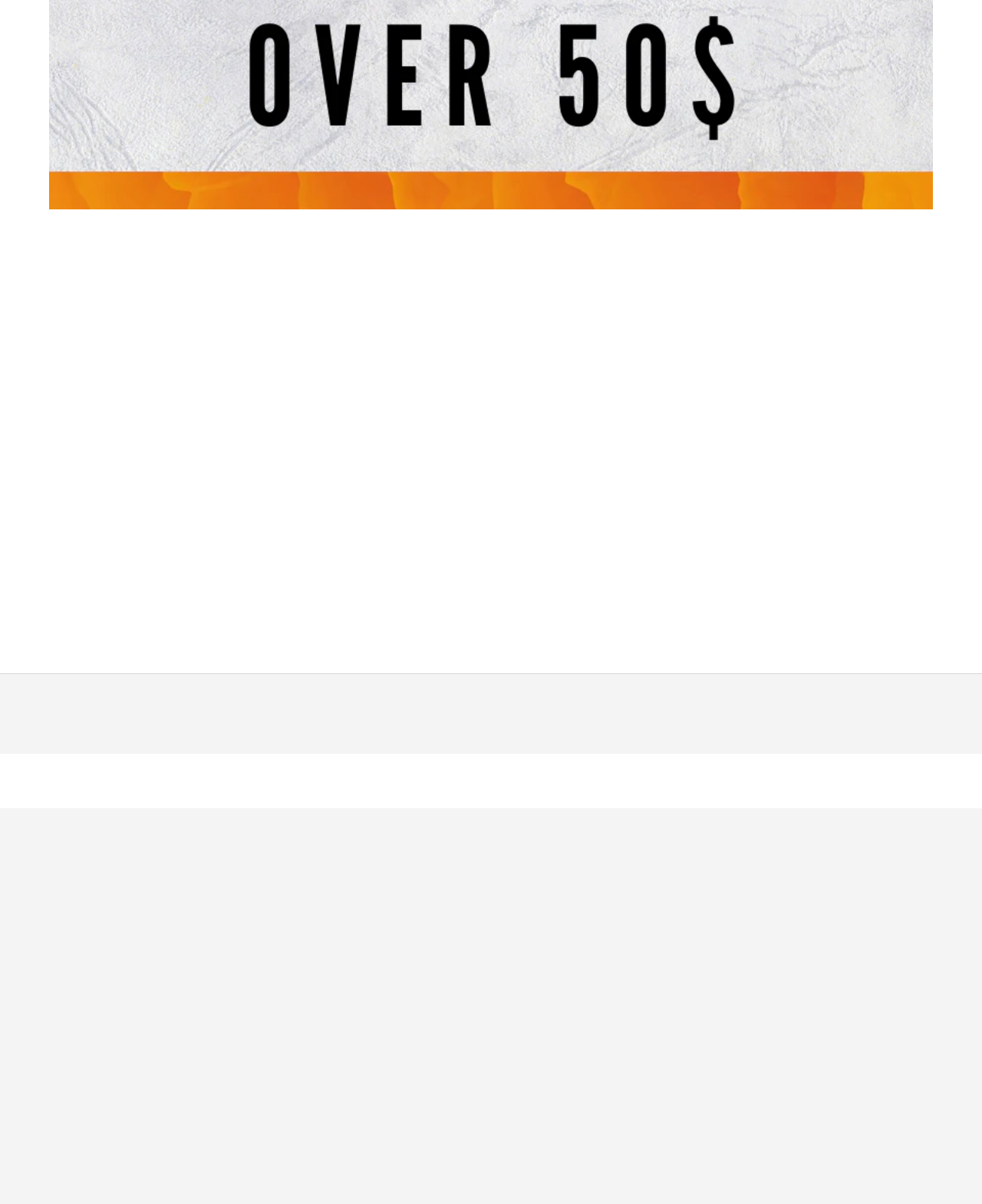Can you look at the image and give a comprehensive answer to the question:
How many different secure payment methods are available?

The information about the number of secure payment methods can be found in the StaticText element with the text 'More than 10 different secure payment methods' located in the middle of the webpage.